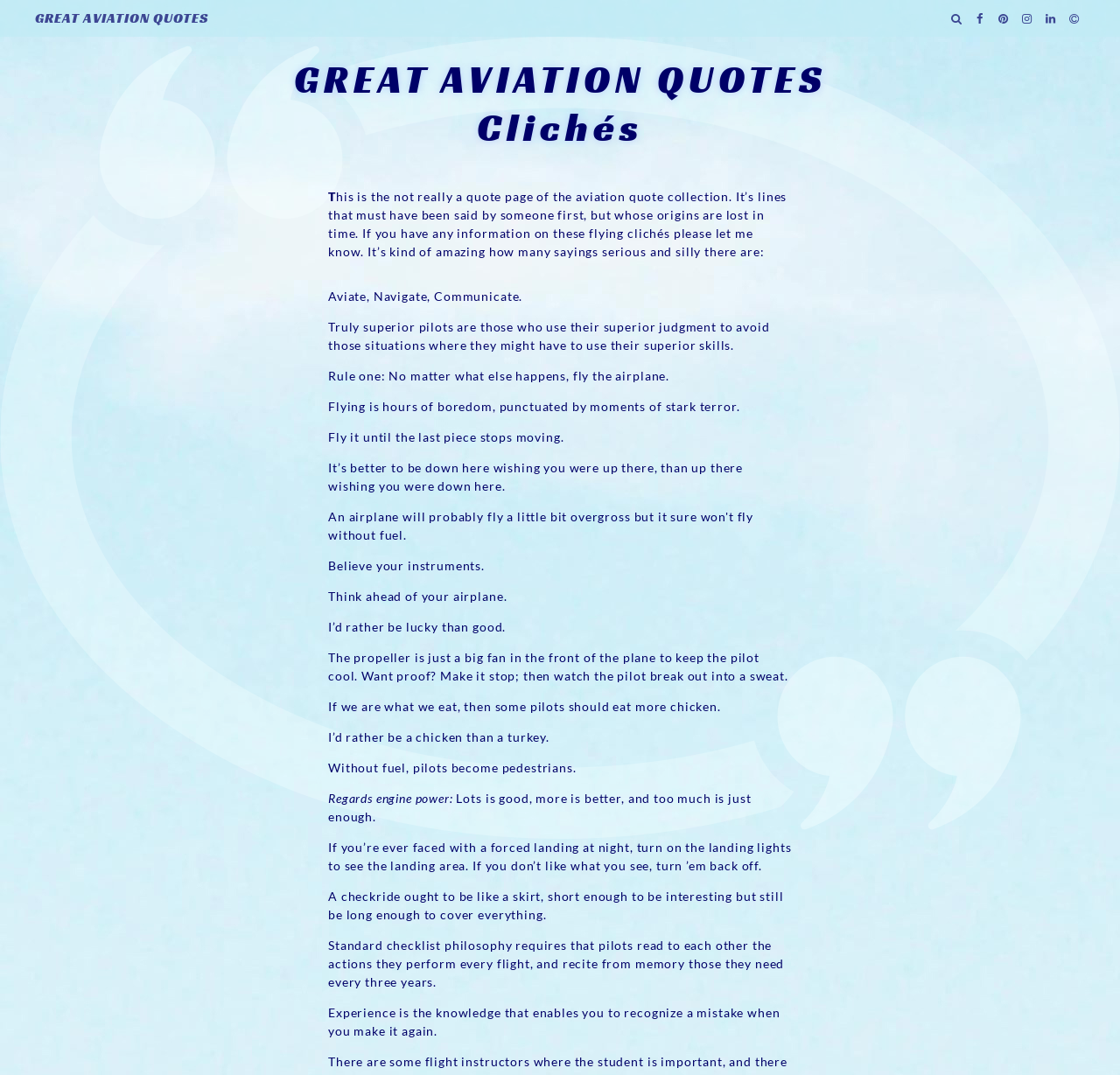Offer a thorough description of the webpage.

This webpage is dedicated to aviation quotes, featuring a collection of flying-related sayings and clichés. At the top, there is a header with the title "GREAT AVIATION QUOTES" and several social media links. Below the header, there is a brief introduction explaining that the quotes are not necessarily from known sources, but rather phrases that have been passed down through the aviation community.

The main content of the page is a list of quotes, each presented as a separate paragraph. There are 15 quotes in total, ranging from humorous to insightful, and covering topics such as flying skills, safety, and the importance of experience. The quotes are arranged in a single column, with each one positioned below the previous one.

To the right of the quotes, there is a photo of a person, likely the author or creator of the webpage, Dave English. Below the photo, there are several lines of text providing information about the webpage, including a disclaimer about the accuracy of the quotes and a note about the webpage's design and coding.

At the very bottom of the page, there is a copyright notice and a series of social media links, as well as a few humorous notes about the webpage's author and the use of "recycled pixels."